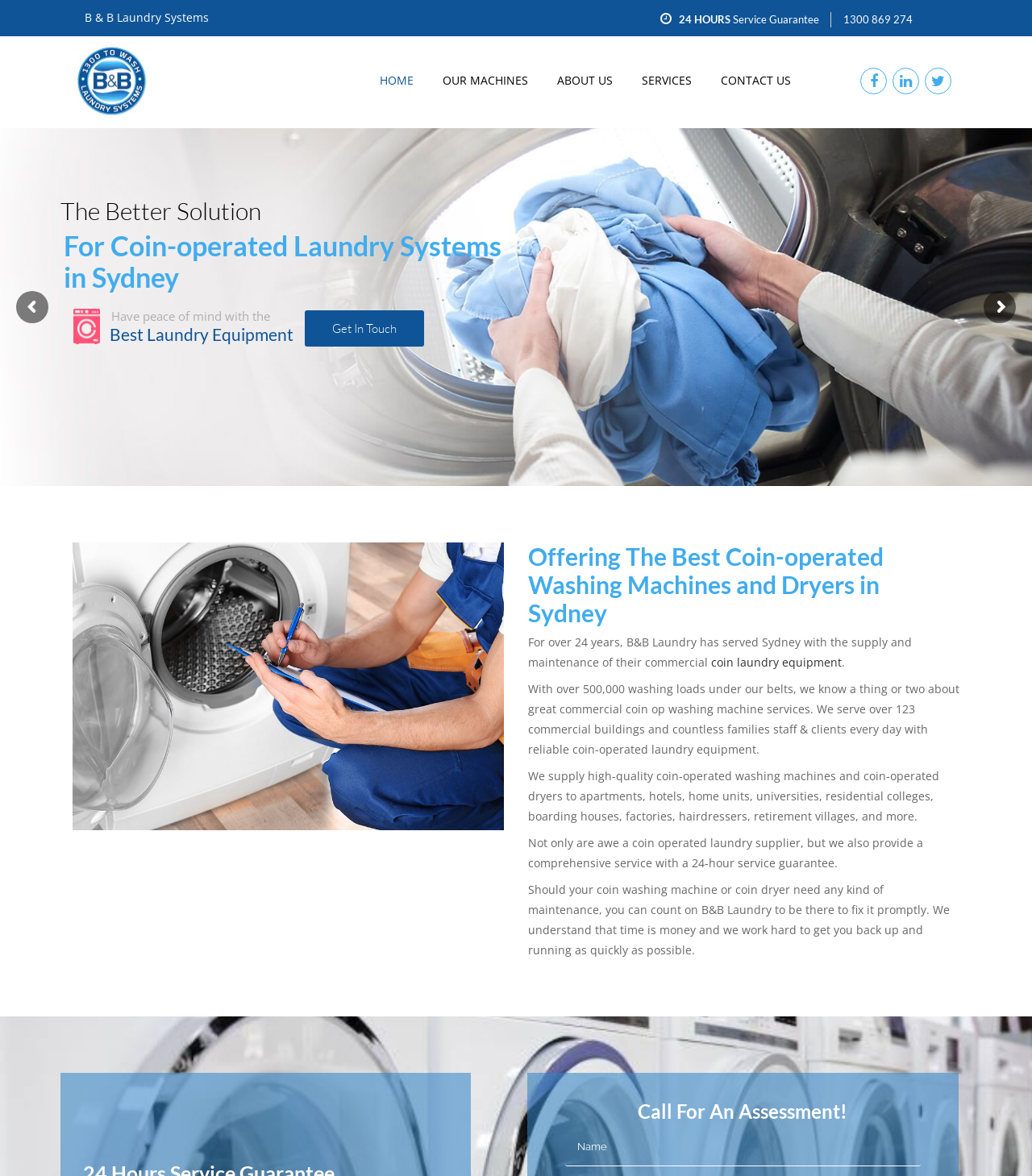Answer briefly with one word or phrase:
How many commercial buildings does B&B Laundry serve?

Over 123